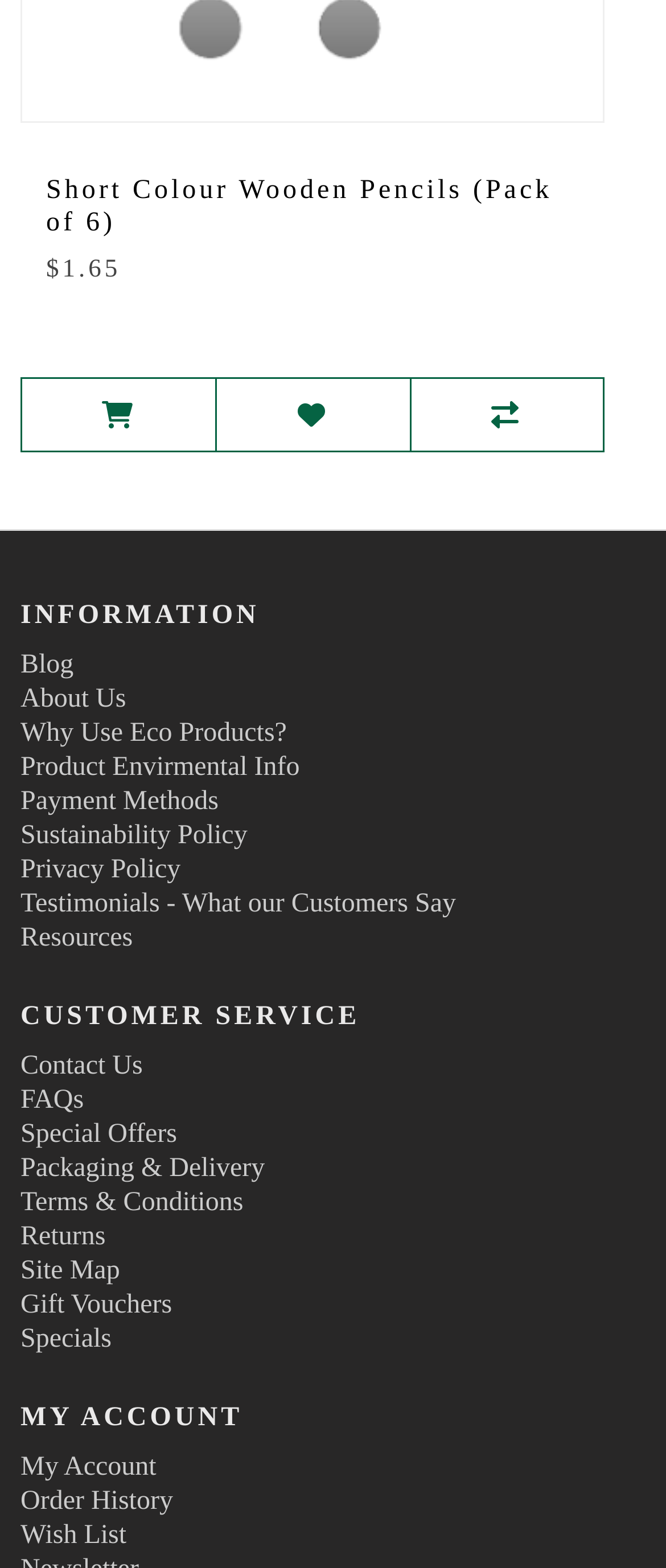Provide a single word or phrase answer to the question: 
What is the price of the Short Colour Wooden Pencils?

$1.65